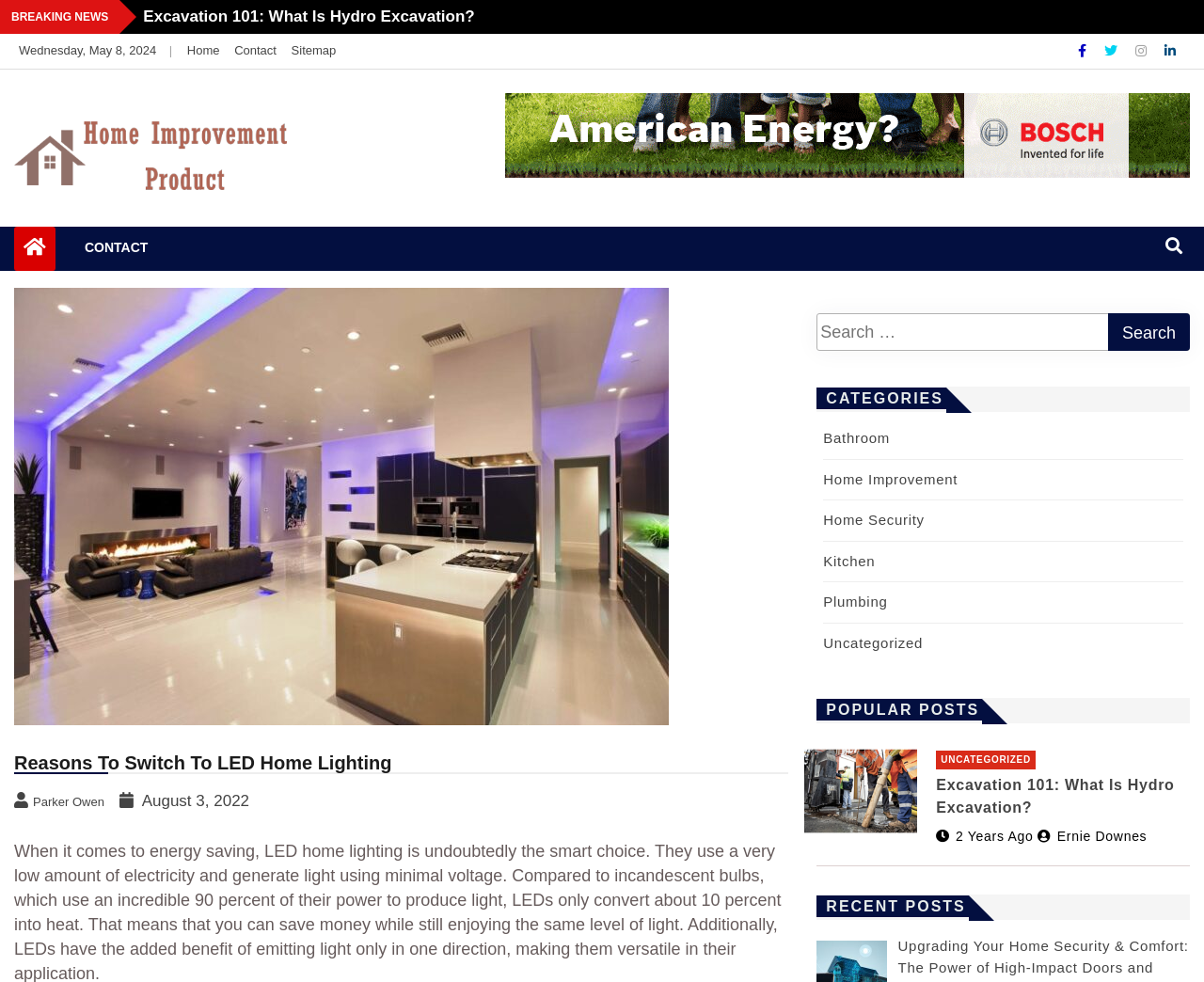Identify and provide the main heading of the webpage.

Home Improvement Product